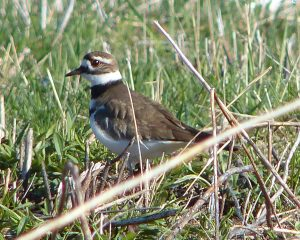Where is the Killdeer often found?
Please use the visual content to give a single word or phrase answer.

Open fields and near water sources